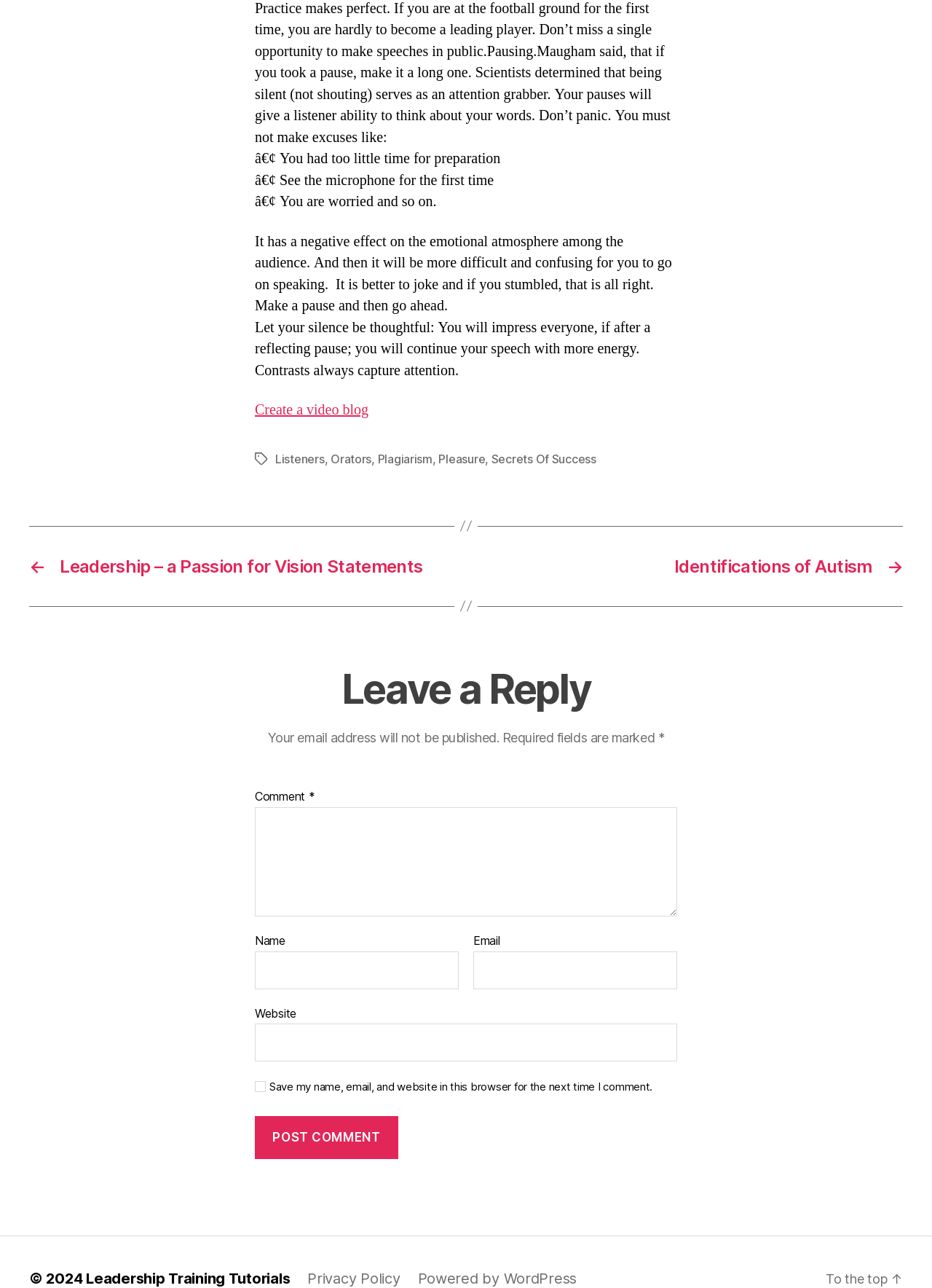Pinpoint the bounding box coordinates of the clickable element needed to complete the instruction: "Leave a comment". The coordinates should be provided as four float numbers between 0 and 1: [left, top, right, bottom].

[0.273, 0.627, 0.727, 0.712]